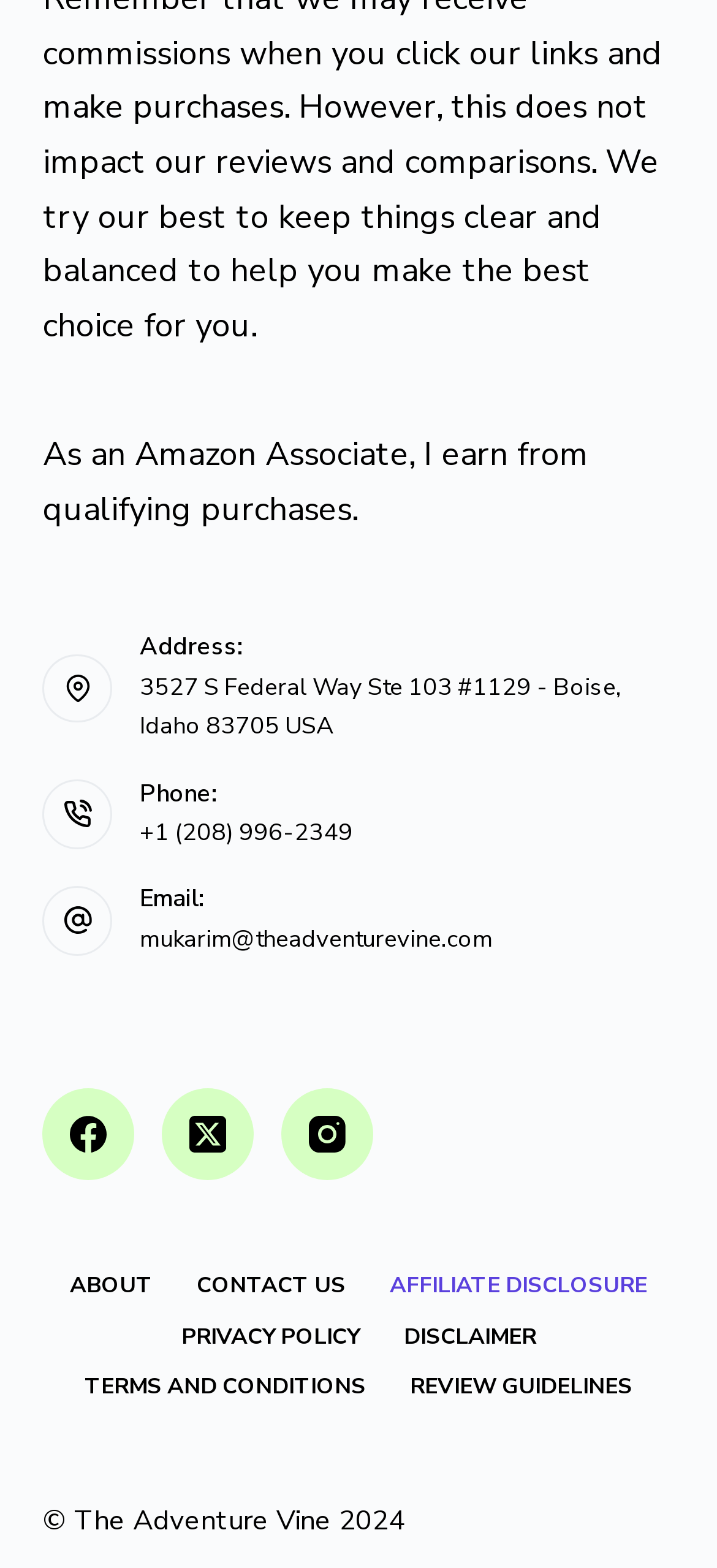Find the bounding box coordinates of the clickable area required to complete the following action: "click Facebook".

[0.06, 0.694, 0.188, 0.753]